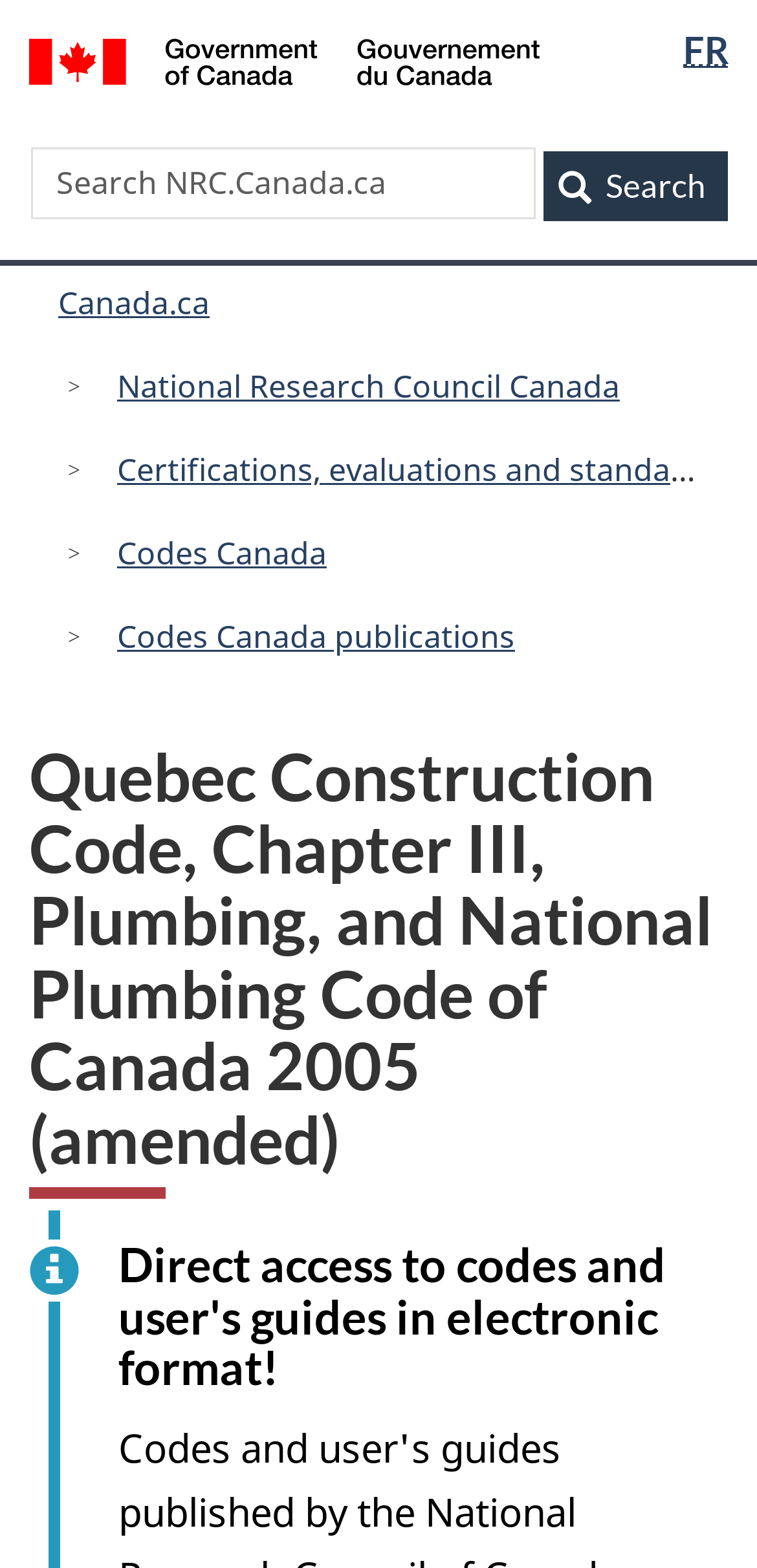Determine the bounding box coordinates of the region that needs to be clicked to achieve the task: "Access Codes Canada publications".

[0.129, 0.386, 0.706, 0.426]